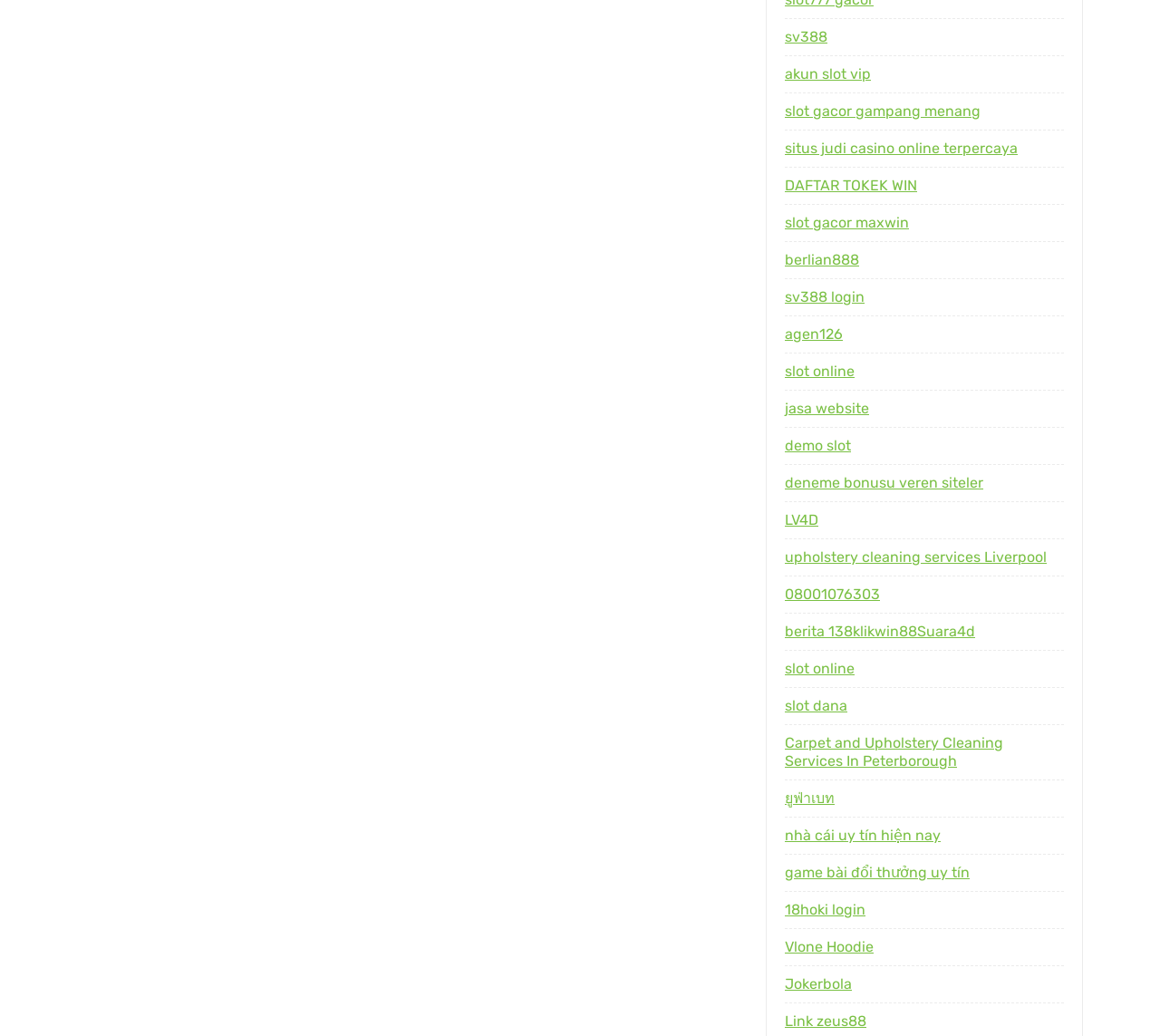Select the bounding box coordinates of the element I need to click to carry out the following instruction: "Visit the akun slot vip website".

[0.677, 0.063, 0.751, 0.08]